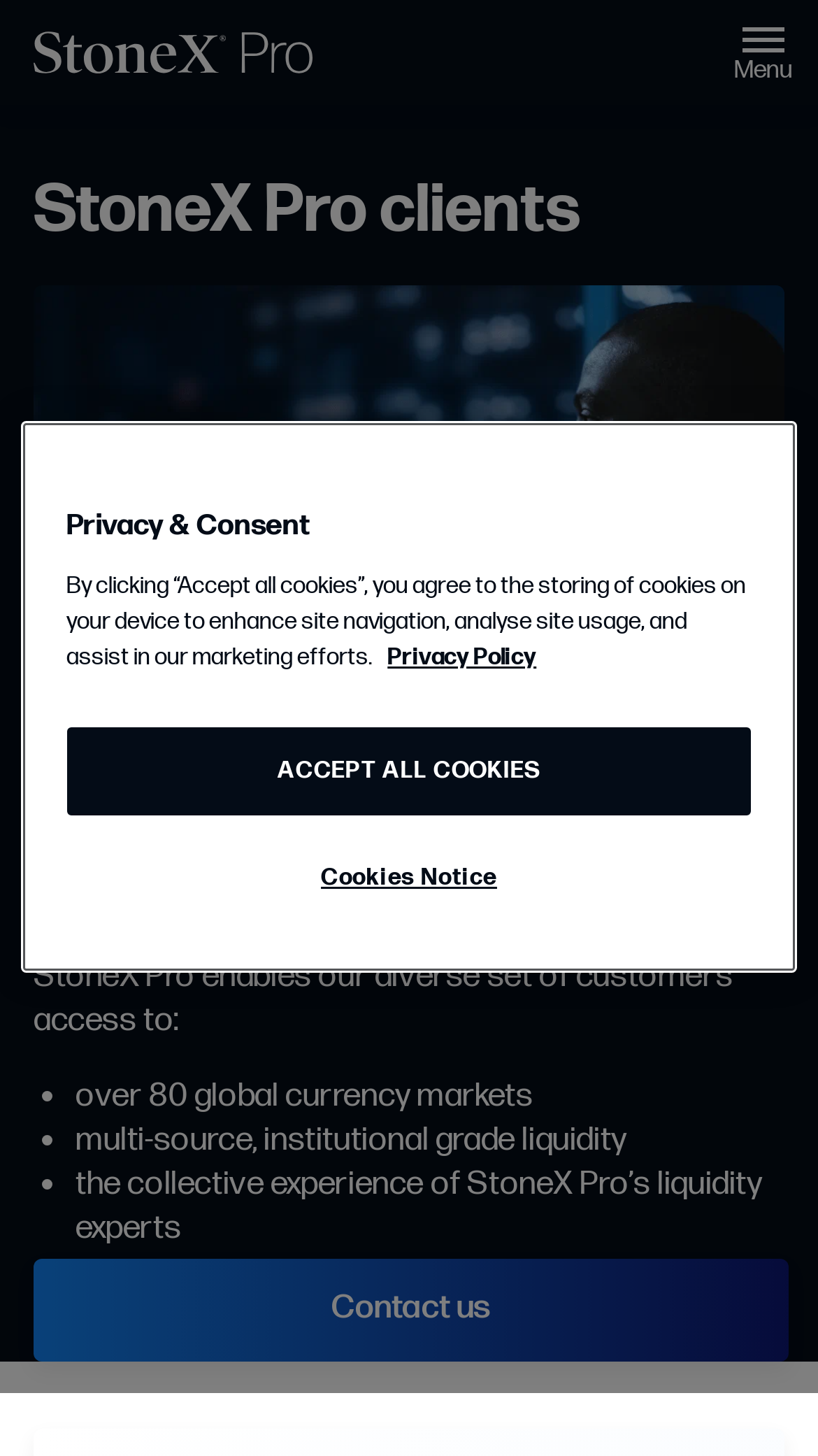Identify the webpage's primary heading and generate its text.

StoneX Pro clients